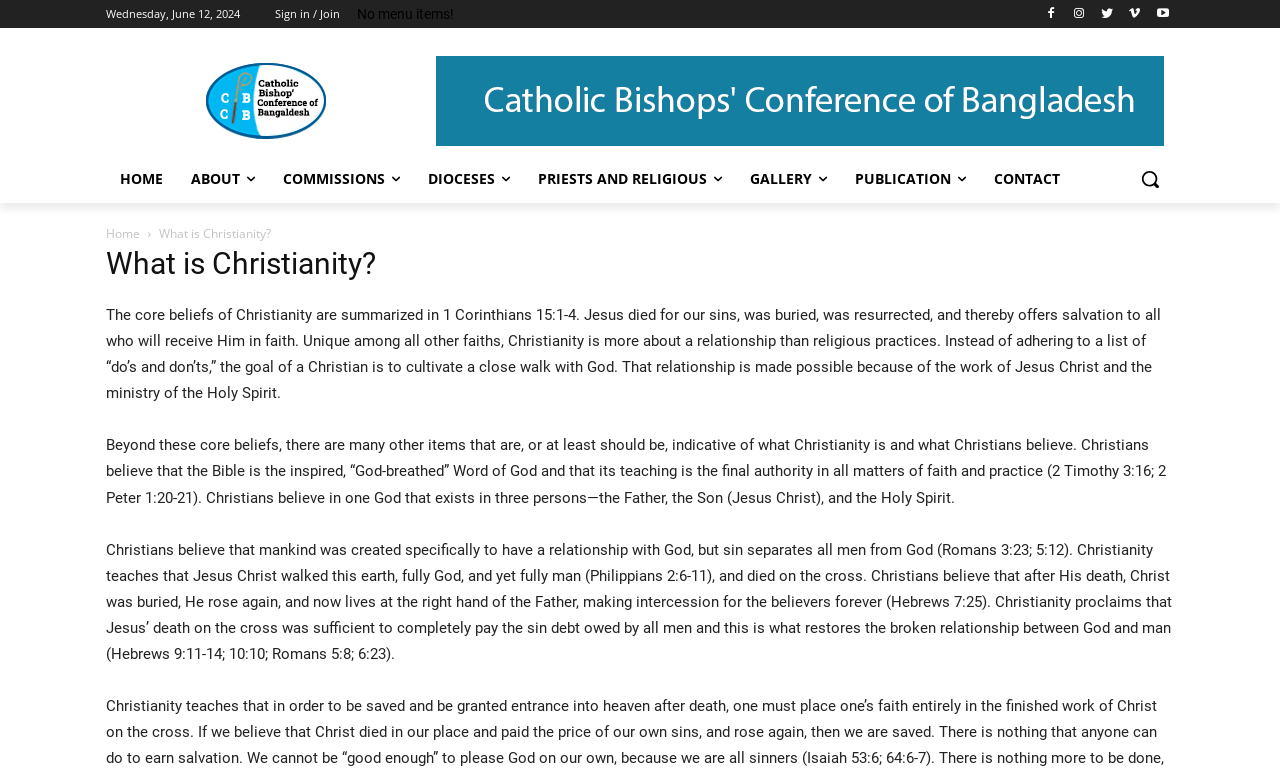Determine the bounding box coordinates of the clickable region to carry out the instruction: "Click the 'CONTACT' link".

[0.766, 0.201, 0.839, 0.264]